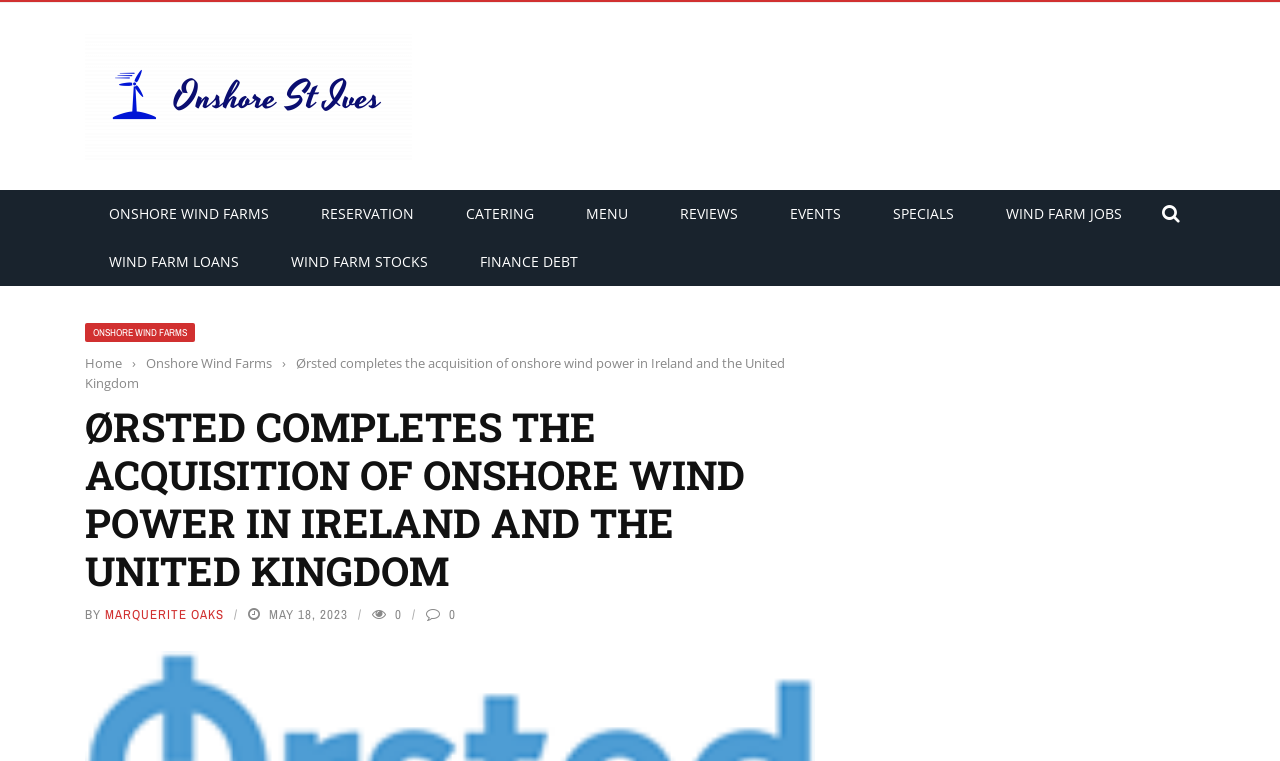Provide the bounding box coordinates of the UI element this sentence describes: "Finance Debt".

[0.356, 0.331, 0.47, 0.356]